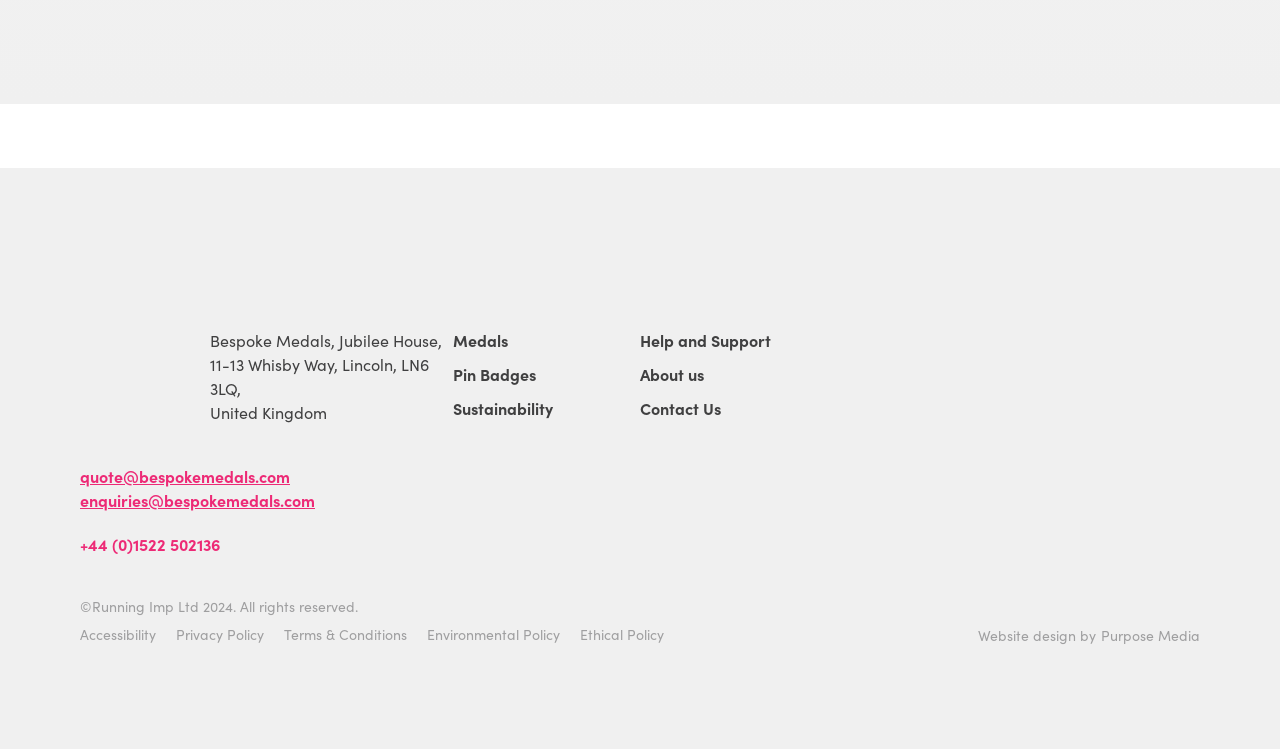By analyzing the image, answer the following question with a detailed response: What type of products does the company offer?

The type of products offered by the company is obtained from the link elements 'Medals' and 'Pin Badges' which are located in the top section of the webpage, indicating that the company offers medals and pin badges.